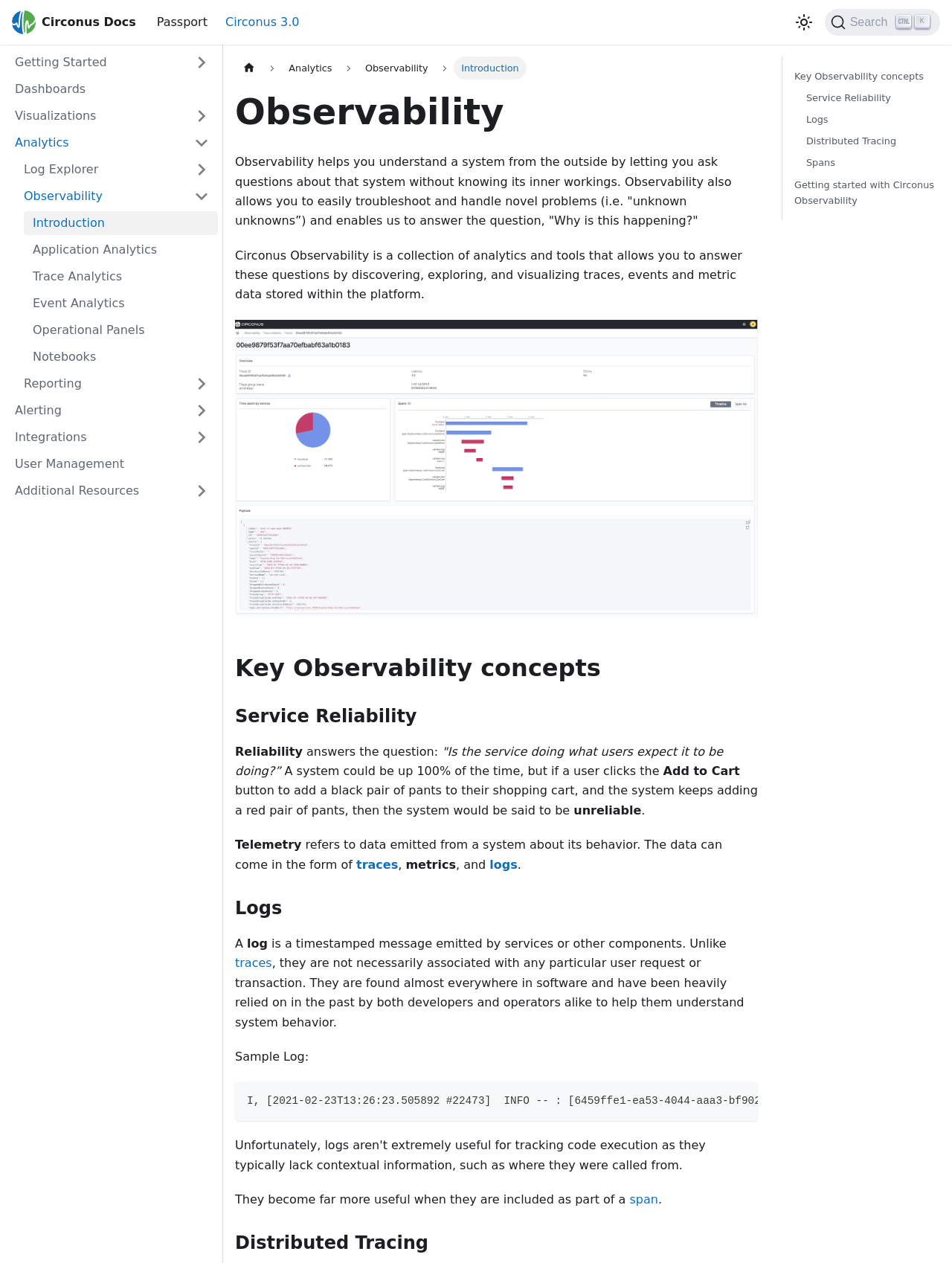Give a short answer using one word or phrase for the question:
What is Observability?

Understanding a system from the outside